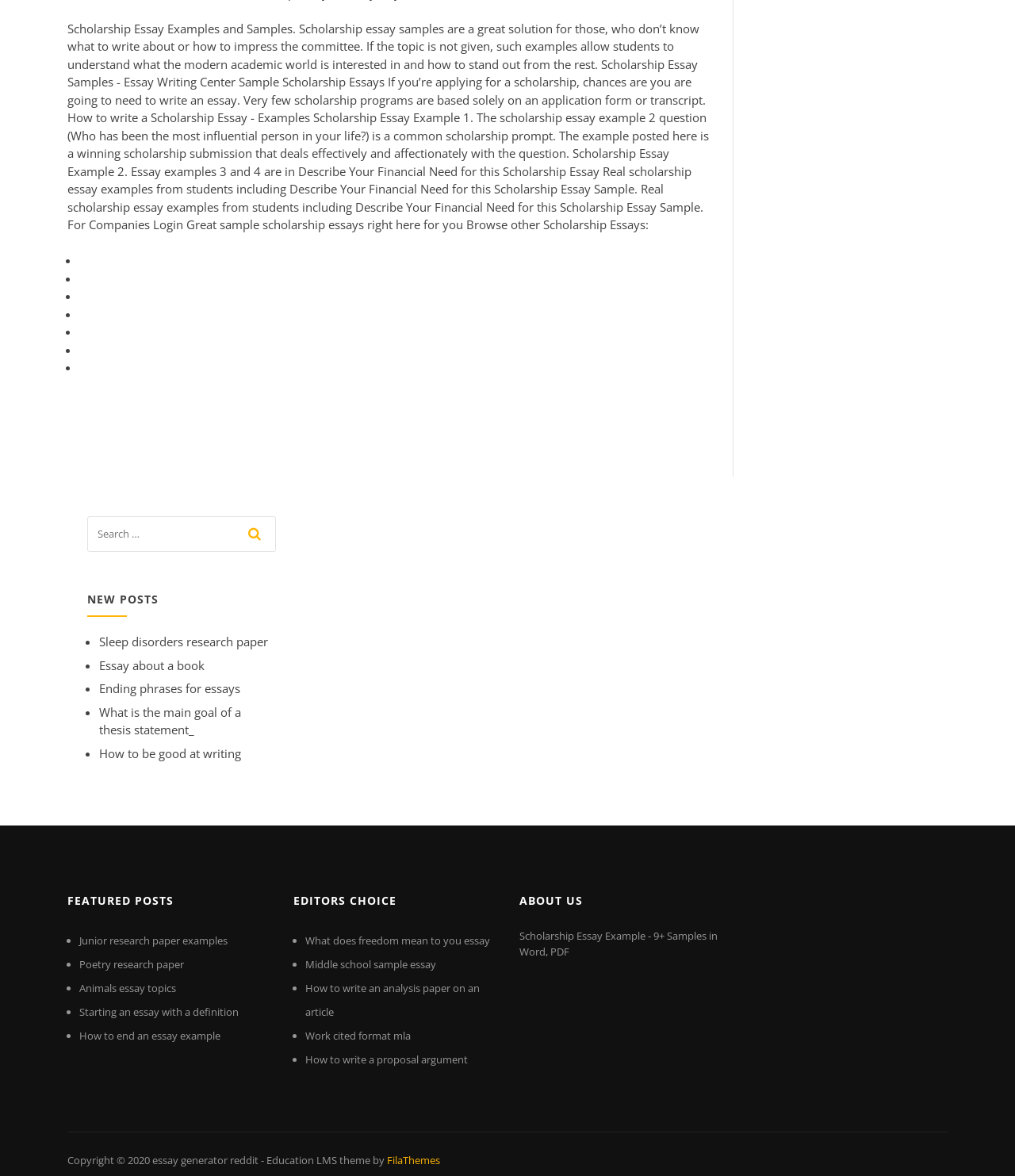Show the bounding box coordinates of the element that should be clicked to complete the task: "Access the publication in Scopus".

None